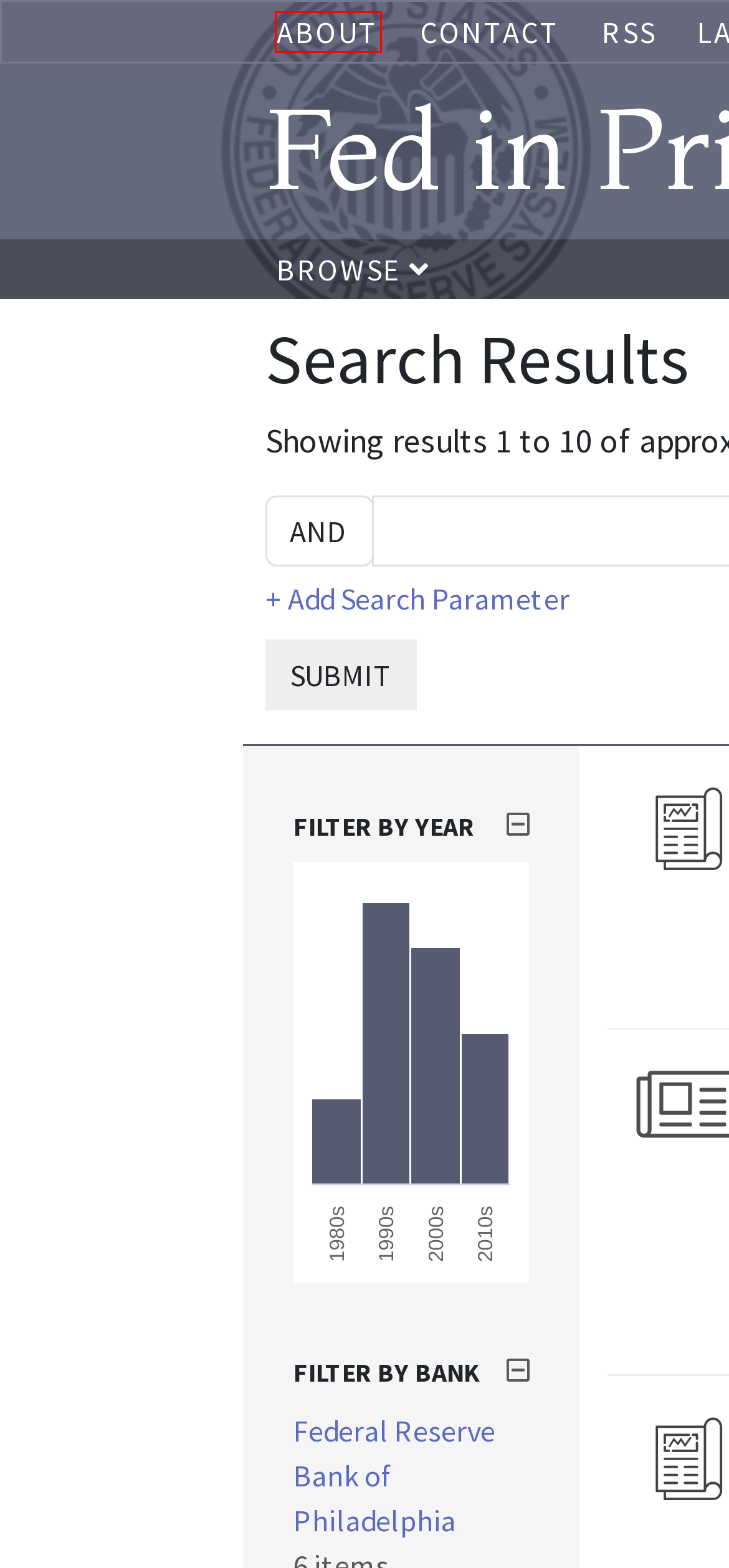Given a screenshot of a webpage with a red bounding box around an element, choose the most appropriate webpage description for the new page displayed after clicking the element within the bounding box. Here are the candidates:
A. Monopolies/item/fedpbr/32329 | Keywords |
                Fed in Print
B. Monopolies/item/fedpwp/4202/original | Keywords |
                Fed in Print
C. Monopolies/contact | Keywords |
                Fed in Print
D. Monopolies/item/fedpwp/4270/original | Keywords |
                Fed in Print
E. Monopolies/item/fedpwp/3998/original | Keywords |
                Fed in Print
F. Monopolies/item/fedmsr/4677 | Keywords |
                Fed in Print
G. Monopolies/about | Keywords |
                Fed in Print
H. Monopolies/rss | Keywords |
                Fed in Print

G